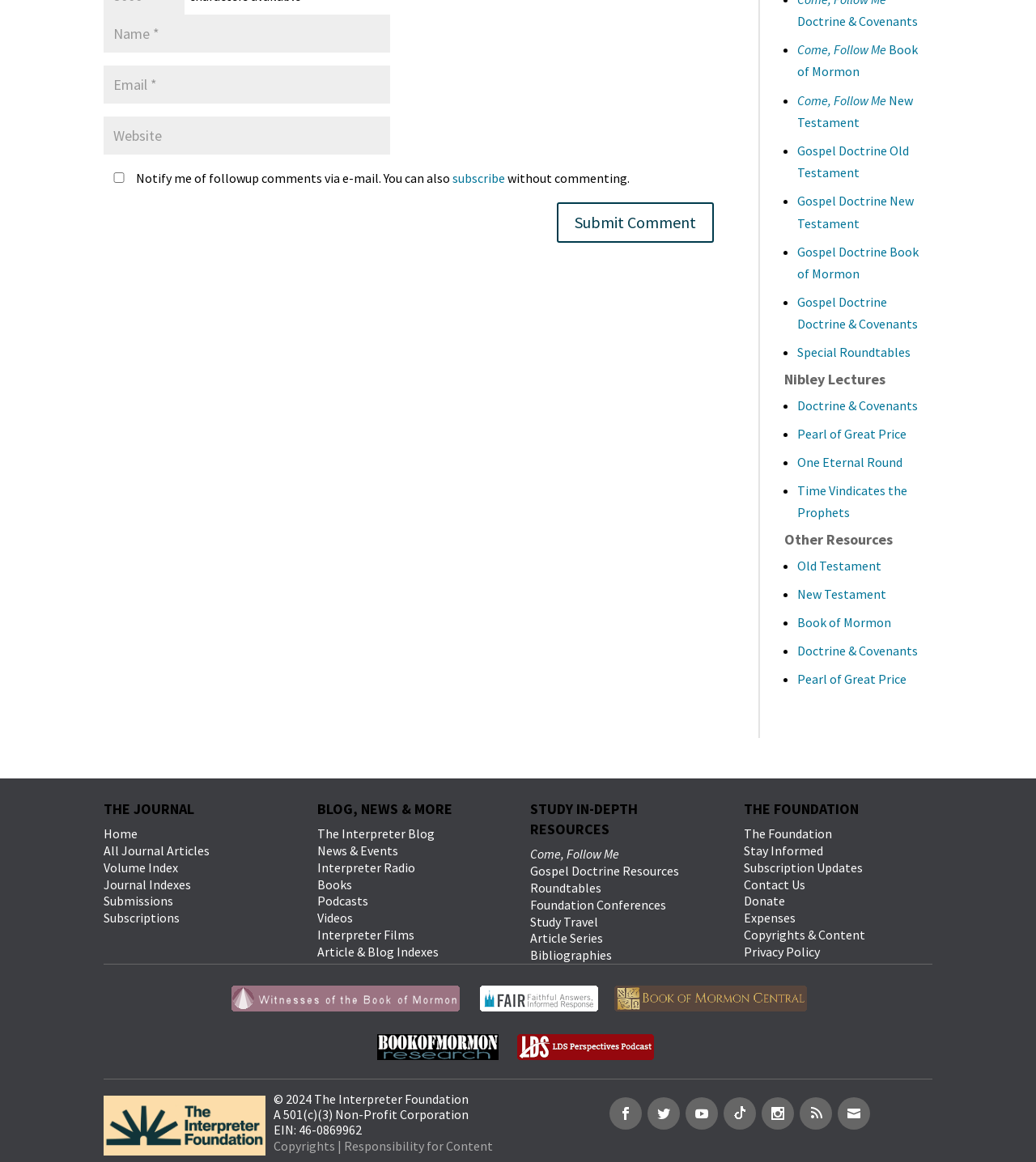Can you find the bounding box coordinates for the element that needs to be clicked to execute this instruction: "Submit a comment"? The coordinates should be given as four float numbers between 0 and 1, i.e., [left, top, right, bottom].

[0.537, 0.174, 0.689, 0.209]